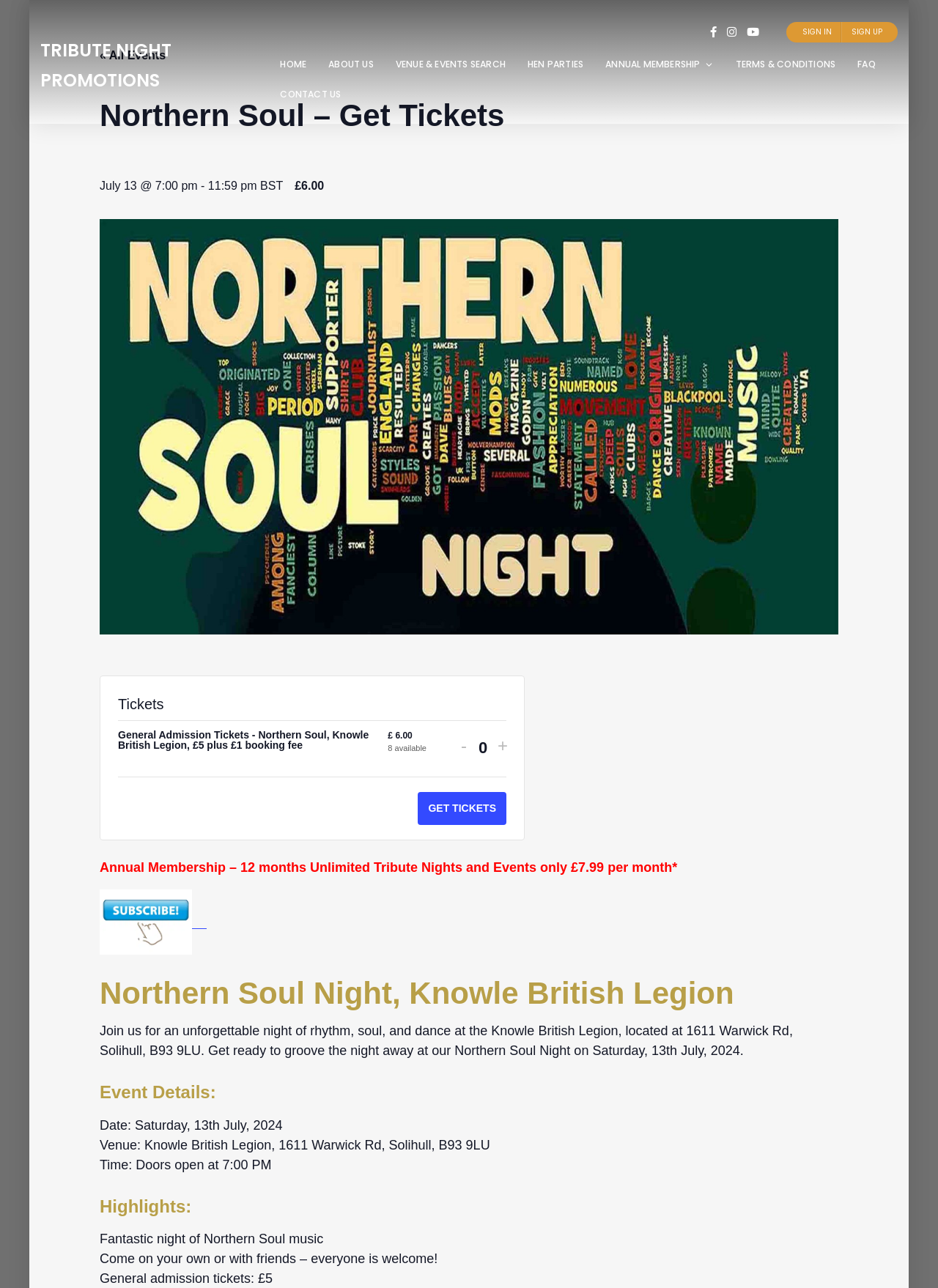Find the bounding box coordinates of the area that needs to be clicked in order to achieve the following instruction: "View Prof. Dr. Stefan Kühl's LinkedIn profile". The coordinates should be specified as four float numbers between 0 and 1, i.e., [left, top, right, bottom].

None